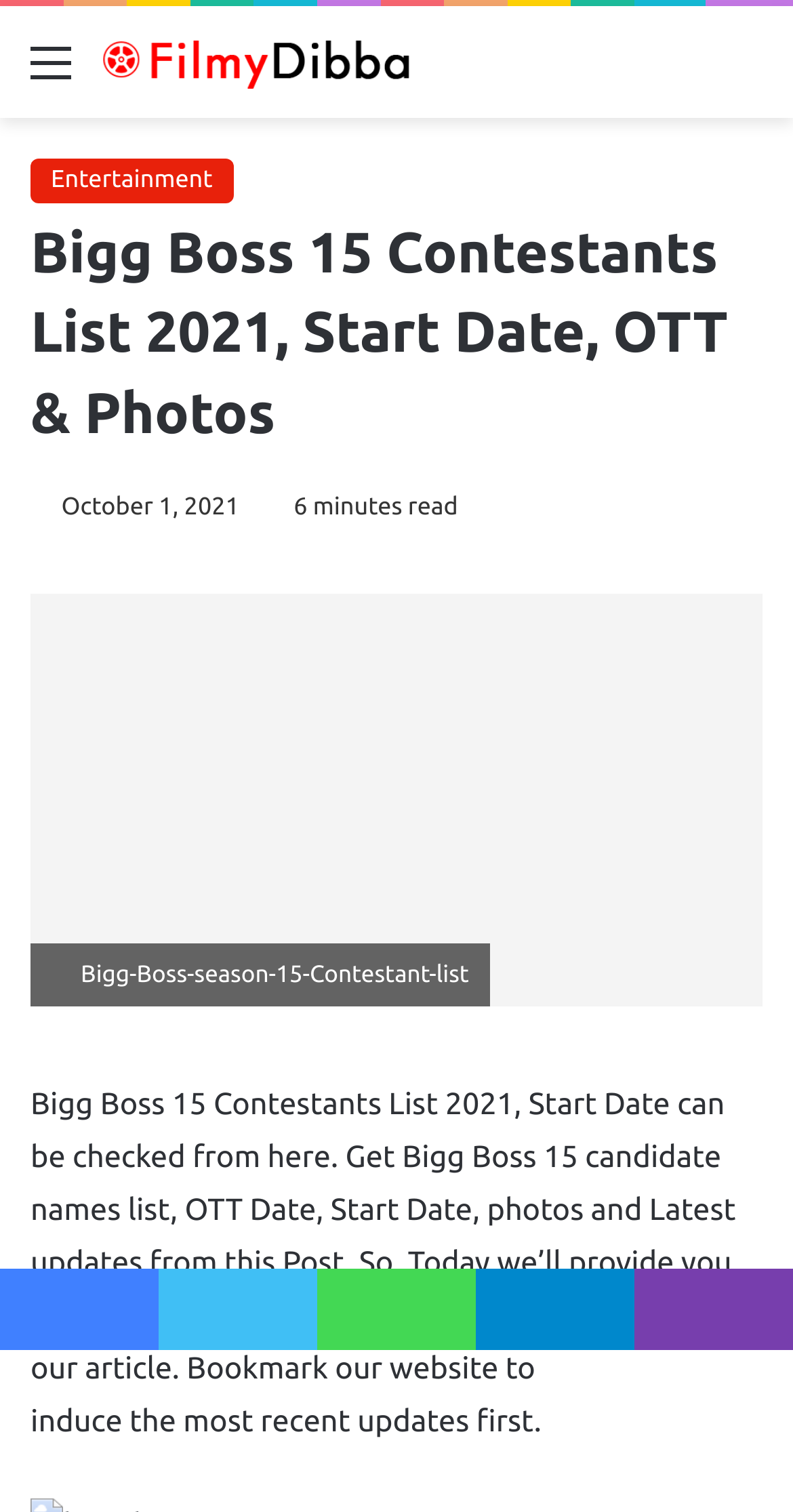Reply to the question with a single word or phrase:
What is the start date of Bigg Boss 15?

October 2nd, 2021